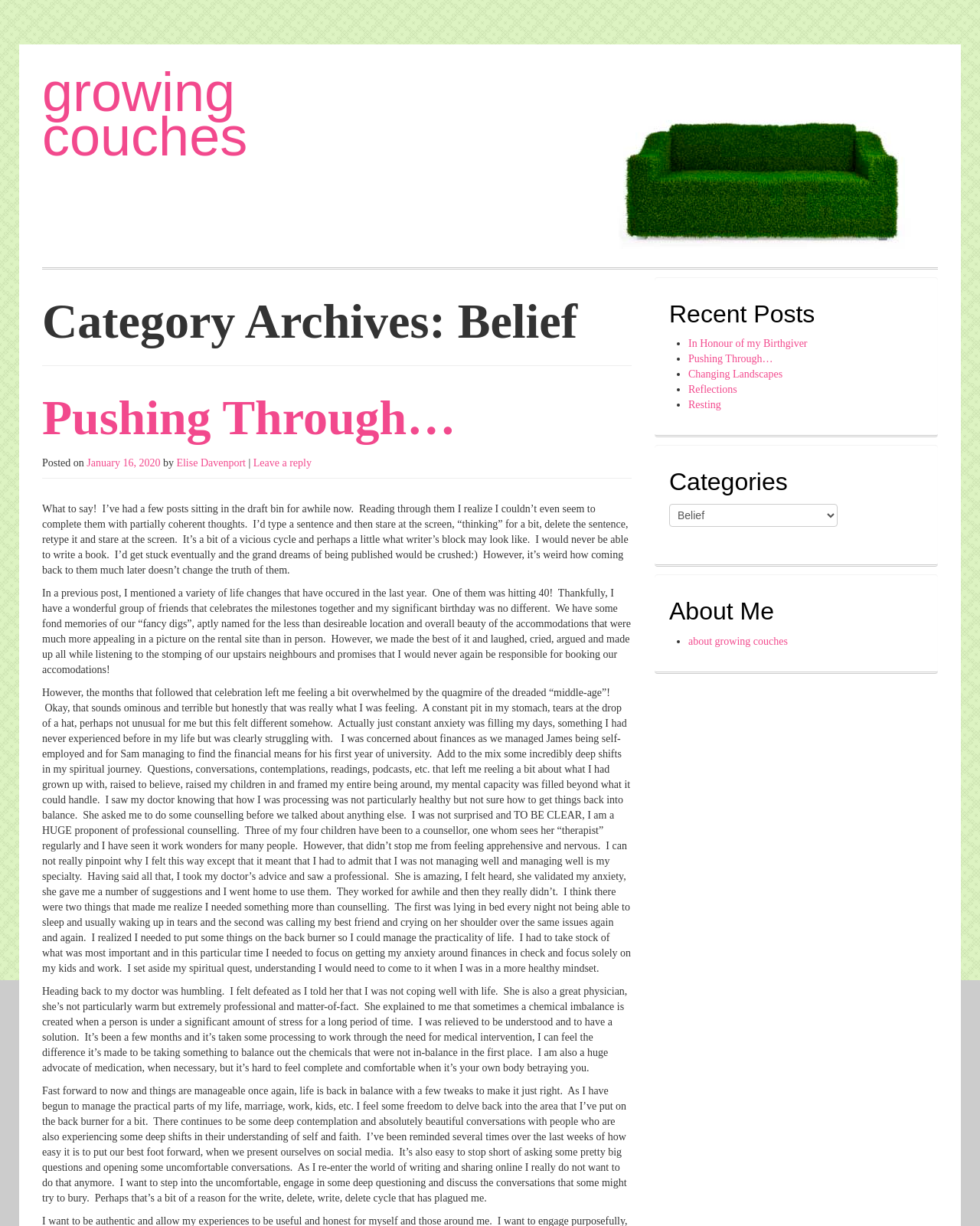What is the date of the post 'Pushing Through…'?
Carefully analyze the image and provide a thorough answer to the question.

The date of the post 'Pushing Through…' can be determined by looking at the link 'January 16, 2020' which is associated with the post 'Pushing Through…'.